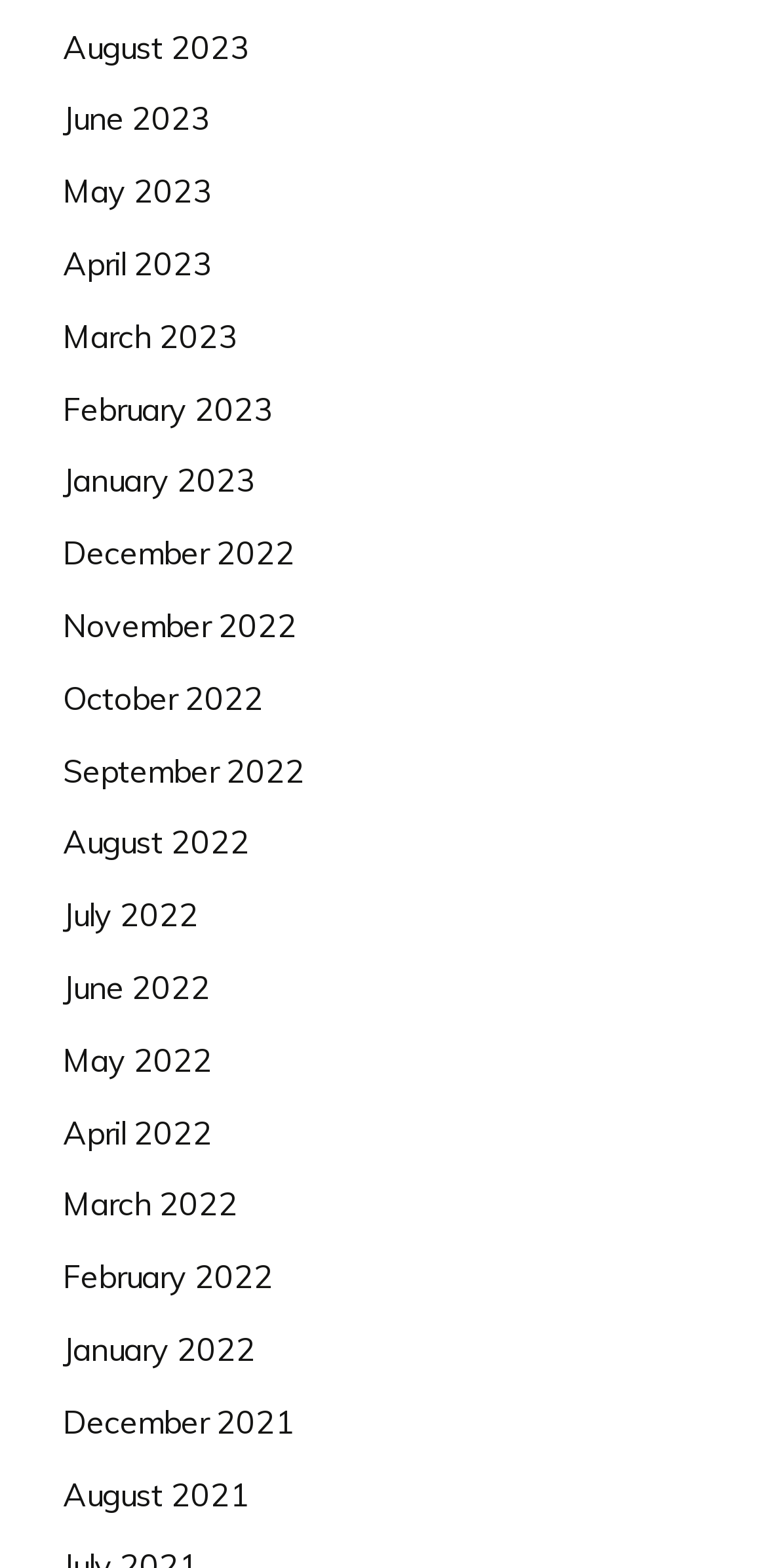Specify the bounding box coordinates for the region that must be clicked to perform the given instruction: "browse December 2021".

[0.082, 0.894, 0.385, 0.919]